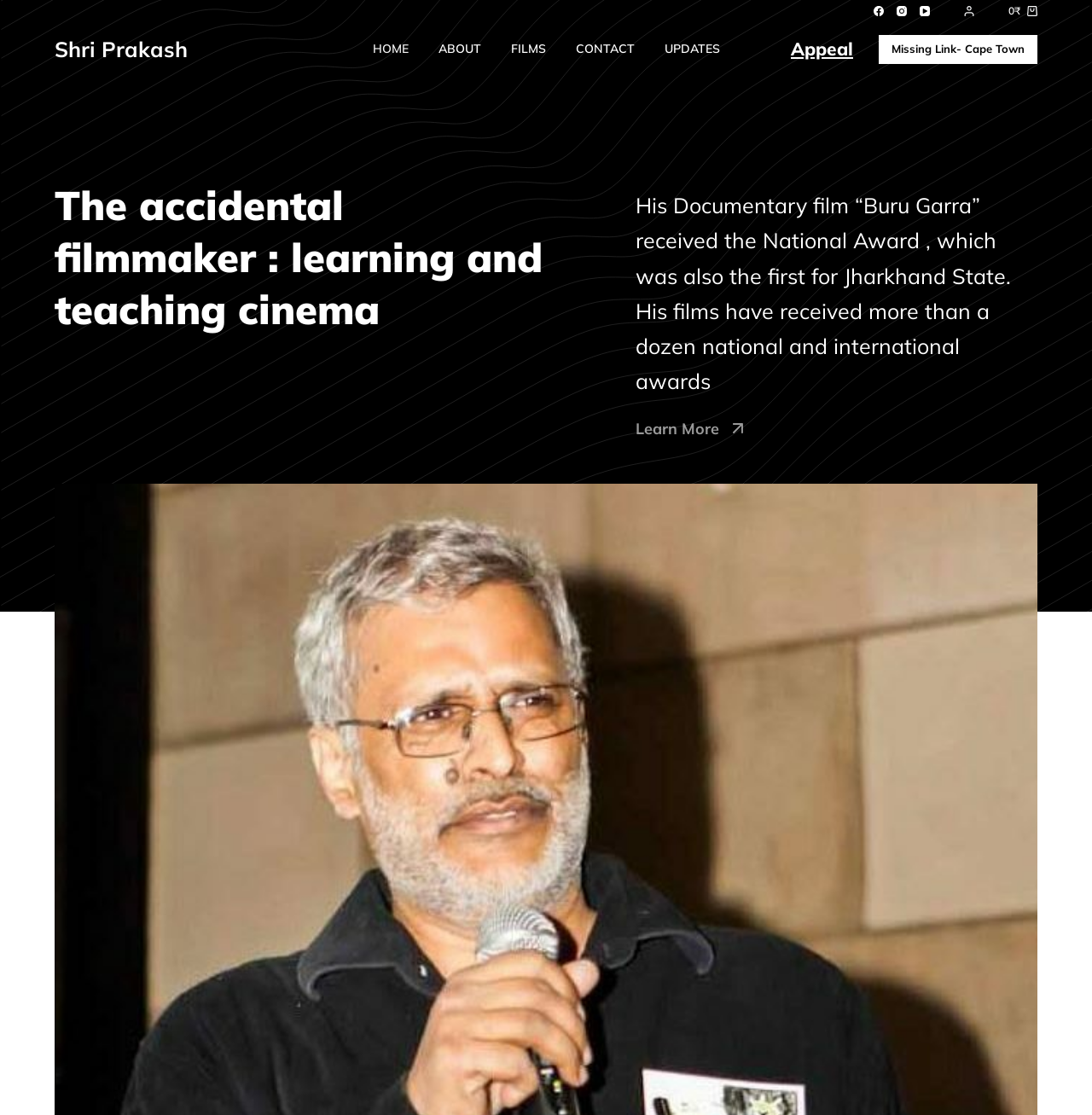Please identify the bounding box coordinates of the area I need to click to accomplish the following instruction: "Learn more about the accidental filmmaker".

[0.582, 0.373, 0.681, 0.396]